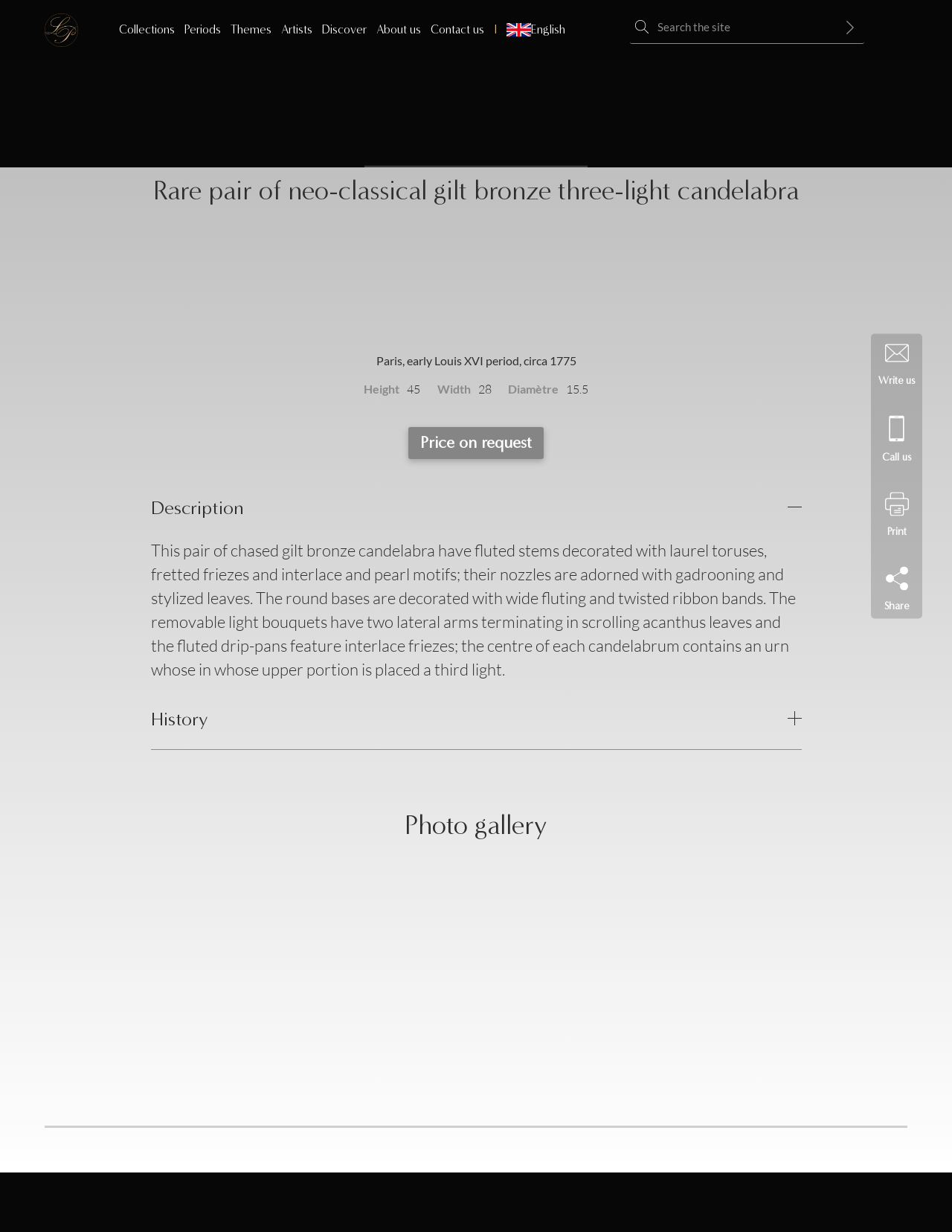What is the name of the website?
Please answer the question with as much detail as possible using the screenshot.

I determined the name of the website by looking at the link 'La Pendulerie Rare and Luxury Antique Clocks for sale' at the top of the webpage, which suggests that the website is called La Pendulerie.